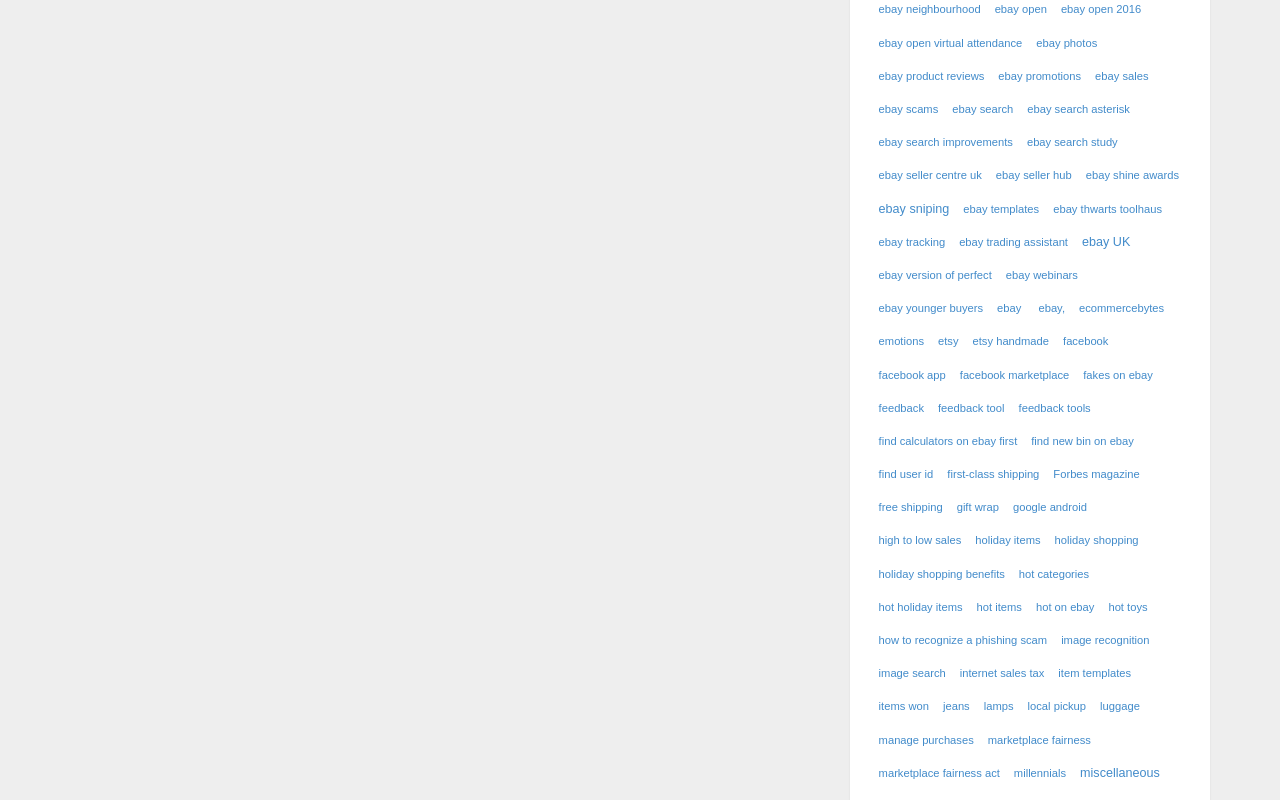What is the purpose of the links on this webpage?
Using the image as a reference, answer with just one word or a short phrase.

Ebay resources